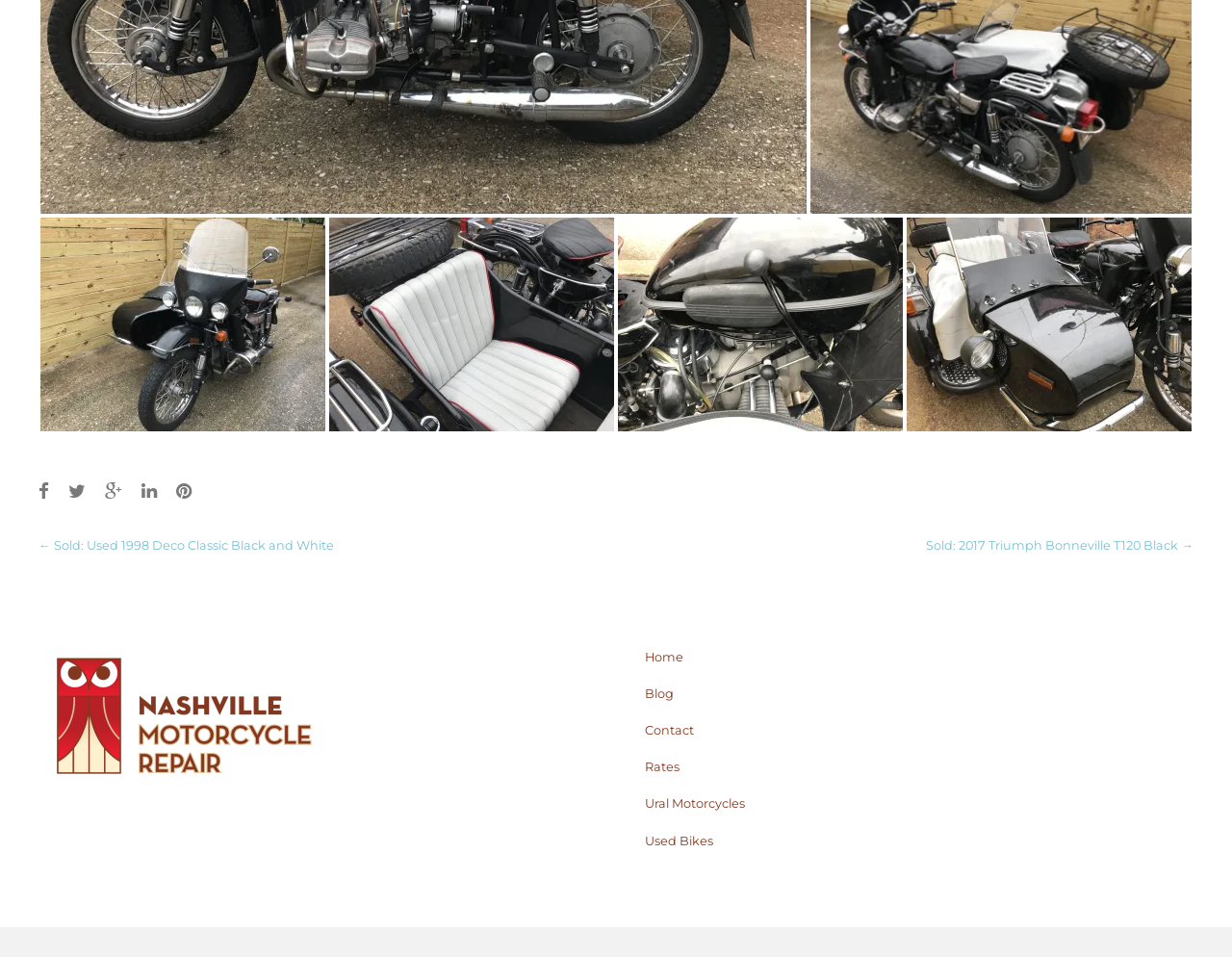Specify the bounding box coordinates of the area to click in order to execute this command: 'Go to Home'. The coordinates should consist of four float numbers ranging from 0 to 1, and should be formatted as [left, top, right, bottom].

None